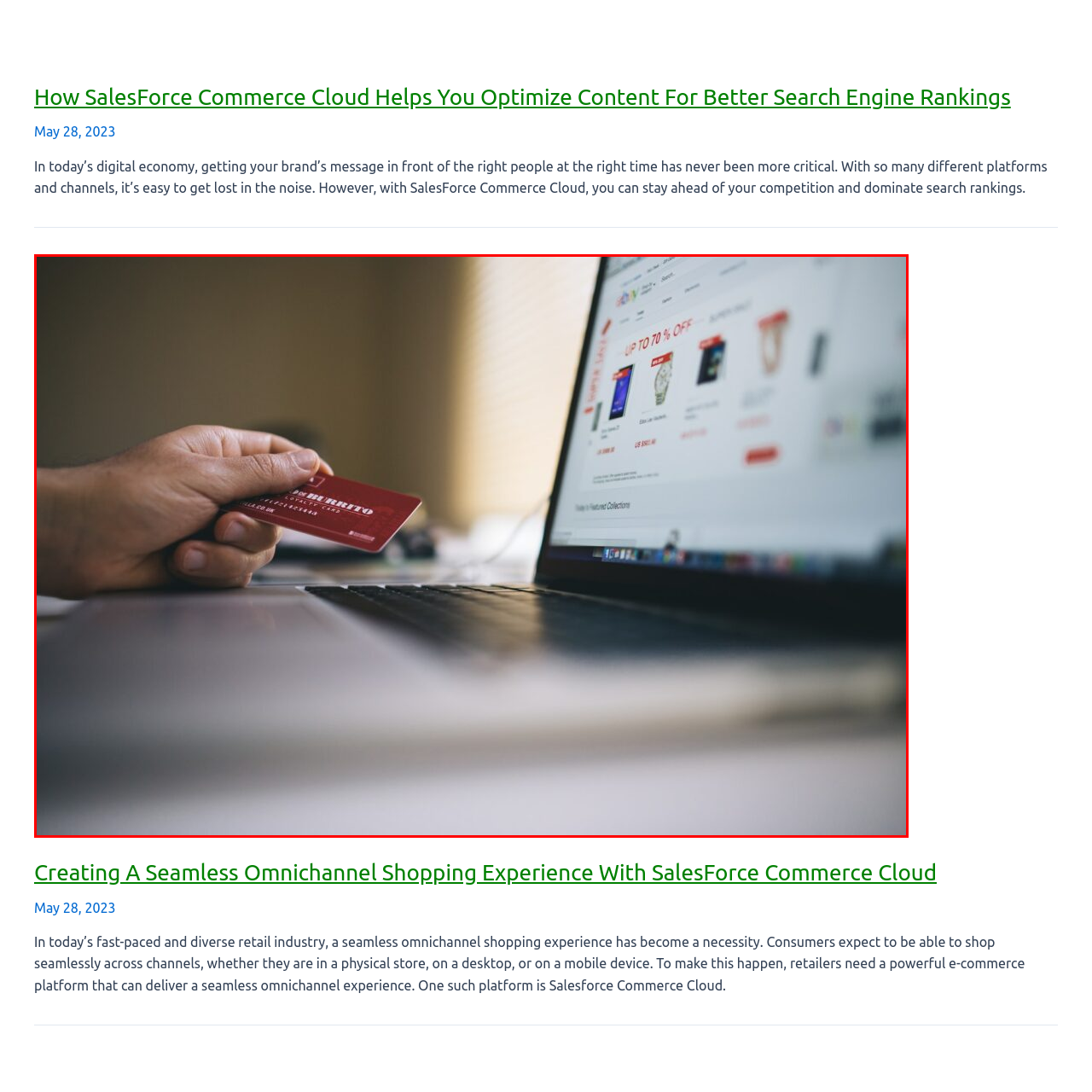What is the discount percentage highlighted on the laptop screen?
Refer to the image highlighted by the red box and give a one-word or short-phrase answer reflecting what you see.

UP TO 70% OFF